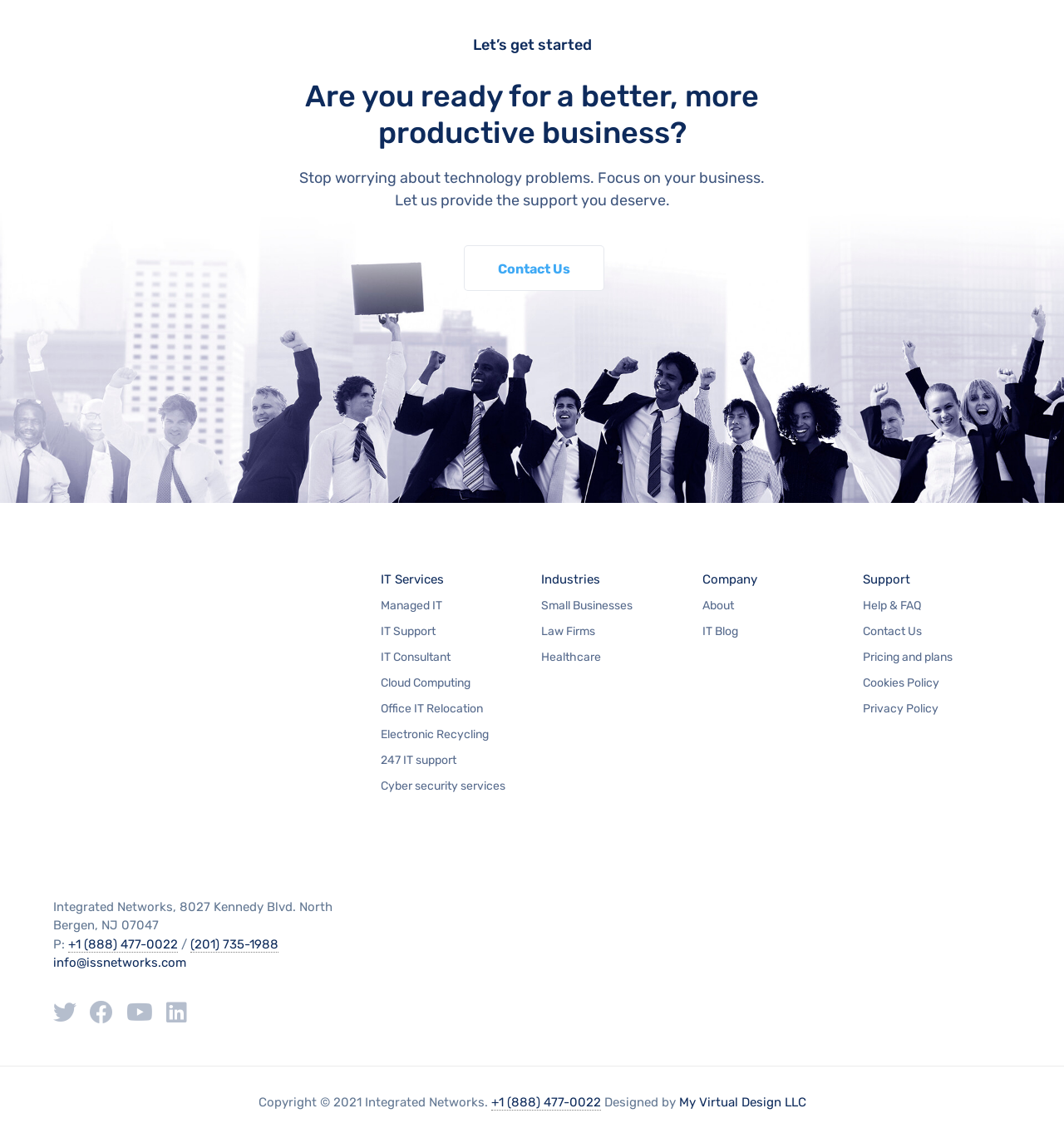Please provide the bounding box coordinates for the element that needs to be clicked to perform the instruction: "Click the 'Contact Us' button". The coordinates must consist of four float numbers between 0 and 1, formatted as [left, top, right, bottom].

[0.436, 0.215, 0.568, 0.255]